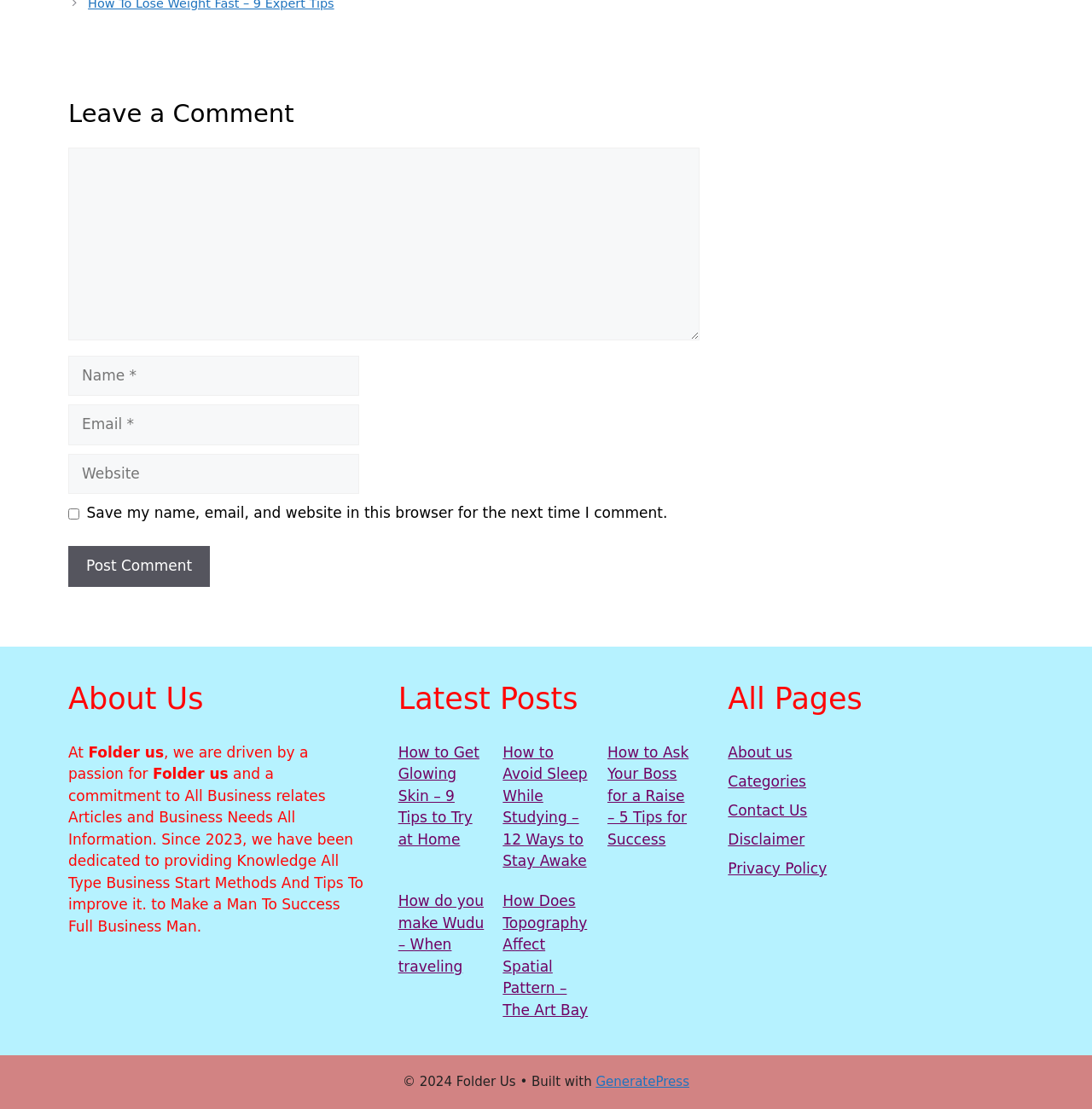Predict the bounding box coordinates of the UI element that matches this description: "parent_node: Comment name="url" placeholder="Website"". The coordinates should be in the format [left, top, right, bottom] with each value between 0 and 1.

[0.062, 0.409, 0.329, 0.446]